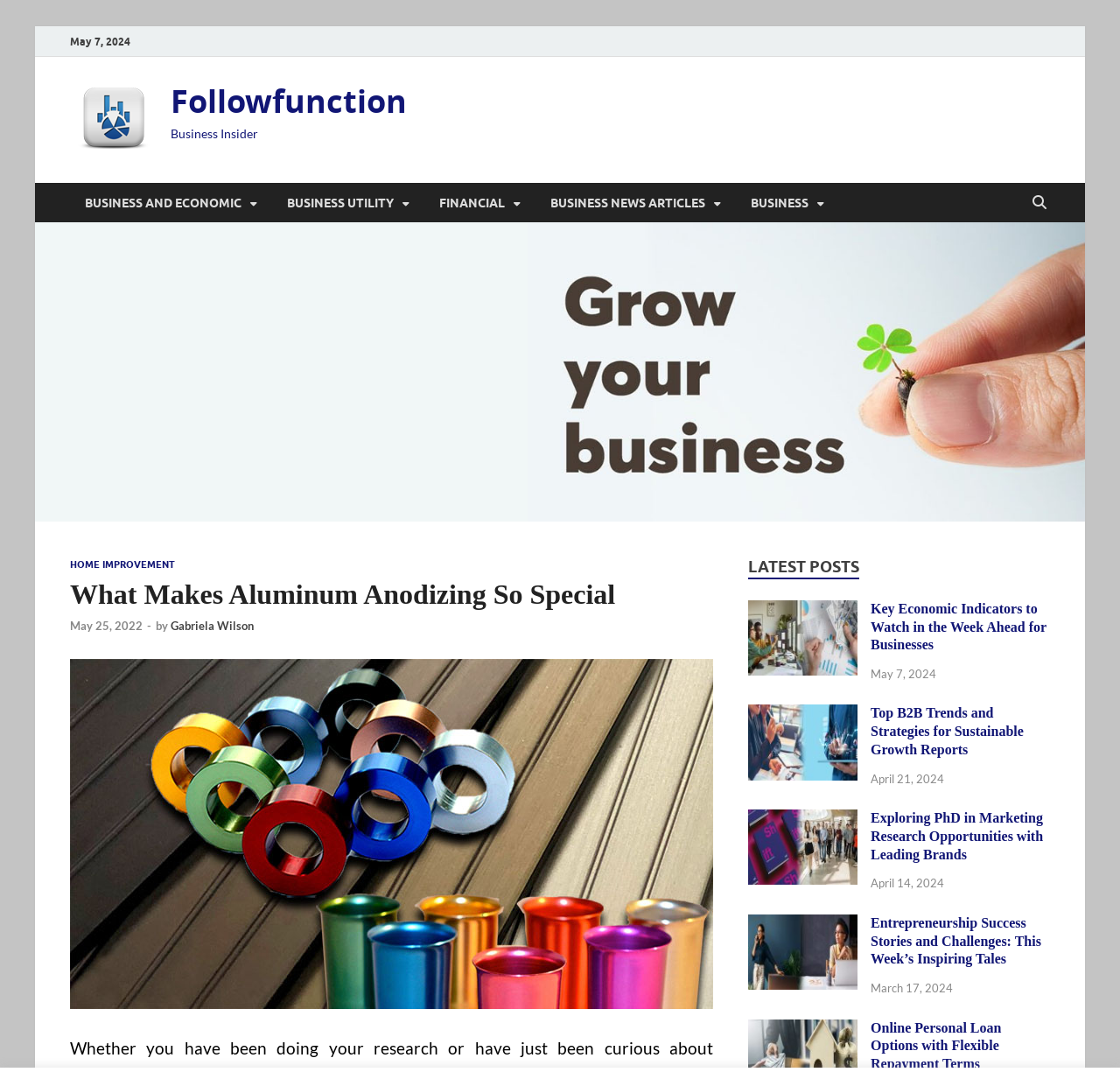How many articles are listed in the 'LATEST POSTS' section?
Refer to the image and give a detailed answer to the query.

I counted the number of articles in the 'LATEST POSTS' section and found 5 articles: 'Key Economic Indicators to Watch in the Week Ahead for Businesses', 'Top B2B Trends and Strategies for Sustainable Growth Reports', 'Exploring PhD in Marketing Research Opportunities with Leading Brands', 'Entrepreneurship Success Stories and Challenges: This Week's Inspiring Tales', and 'Online Personal Loan Options with Flexible Repayment Terms'.